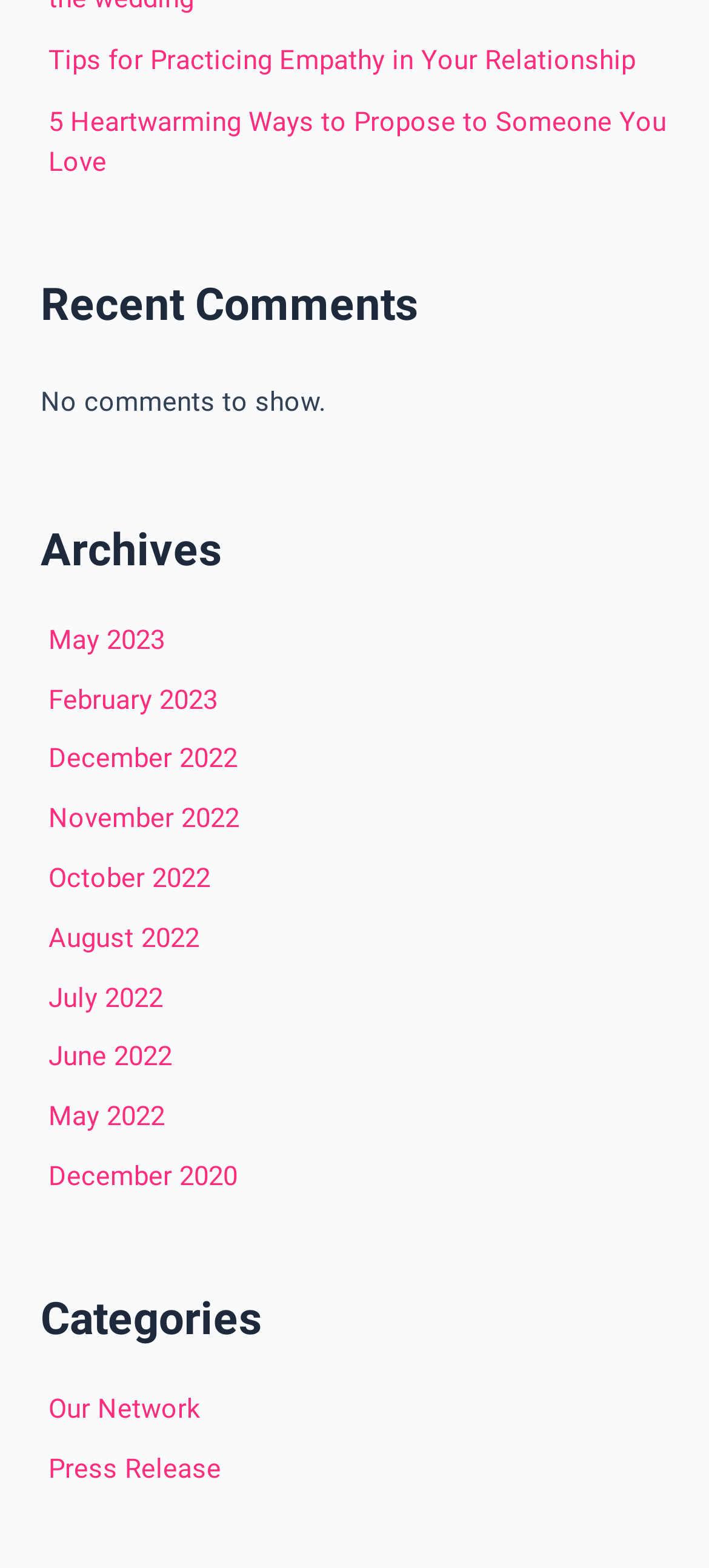Identify the bounding box coordinates of the area you need to click to perform the following instruction: "Propose to someone you love with heartwarming ways".

[0.068, 0.067, 0.94, 0.113]